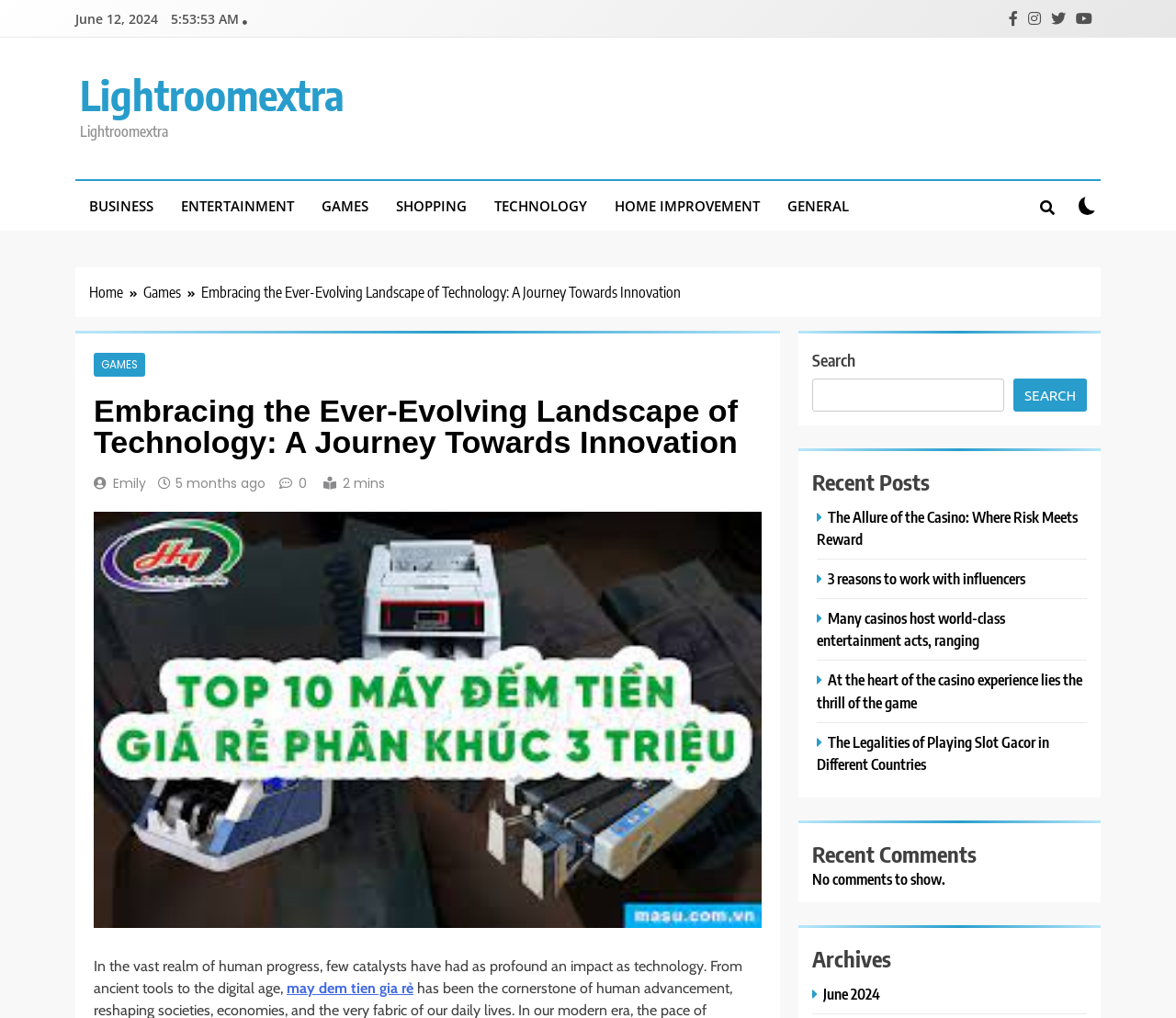Given the element description: "Games", predict the bounding box coordinates of this UI element. The coordinates must be four float numbers between 0 and 1, given as [left, top, right, bottom].

[0.262, 0.178, 0.325, 0.227]